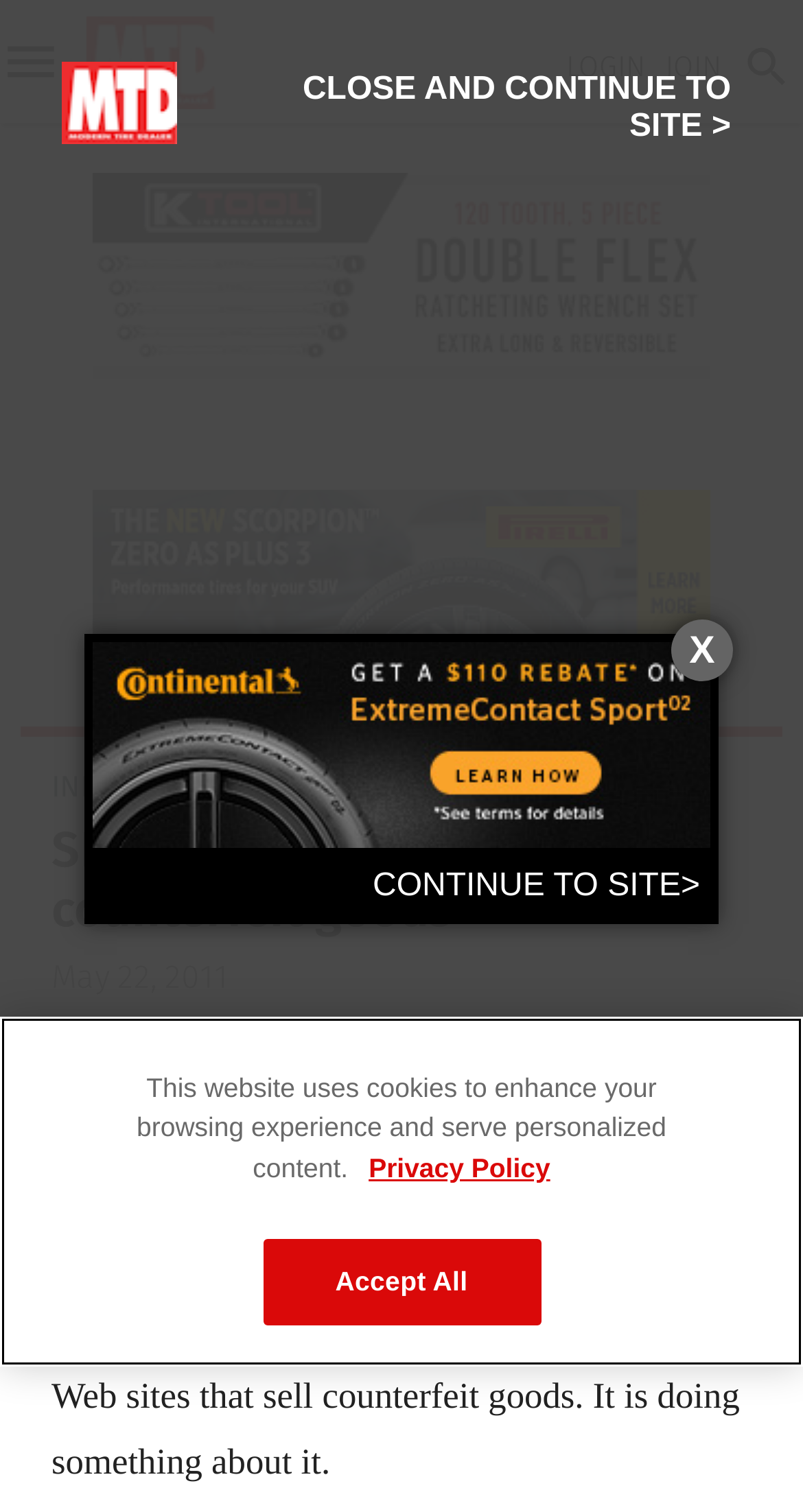Please identify the bounding box coordinates of the region to click in order to complete the given instruction: "View Photo Galleries". The coordinates should be four float numbers between 0 and 1, i.e., [left, top, right, bottom].

[0.0, 0.713, 0.082, 0.76]